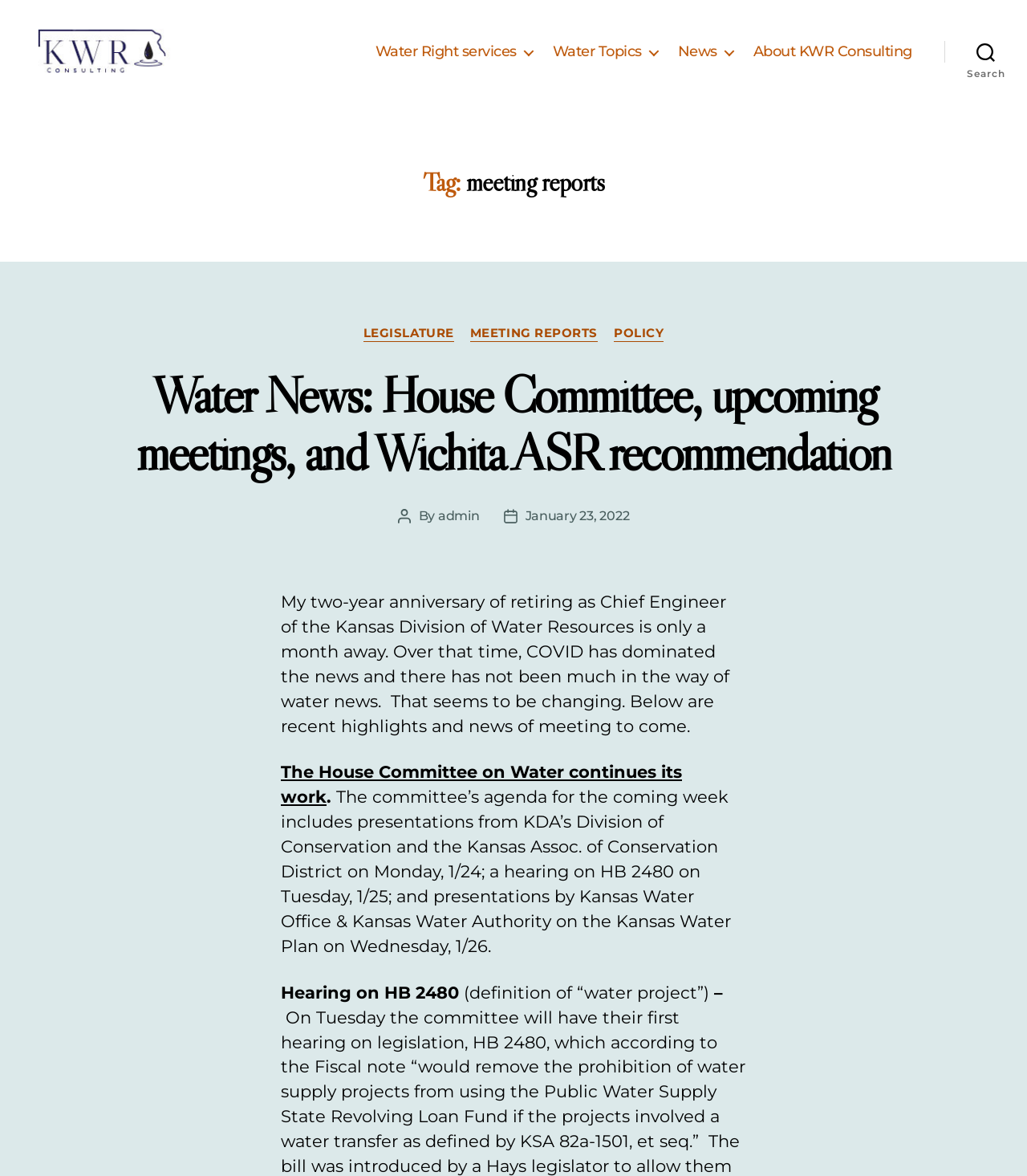Determine the bounding box coordinates of the clickable element to complete this instruction: "view posts by admin". Provide the coordinates in the format of four float numbers between 0 and 1, [left, top, right, bottom].

[0.427, 0.433, 0.467, 0.446]